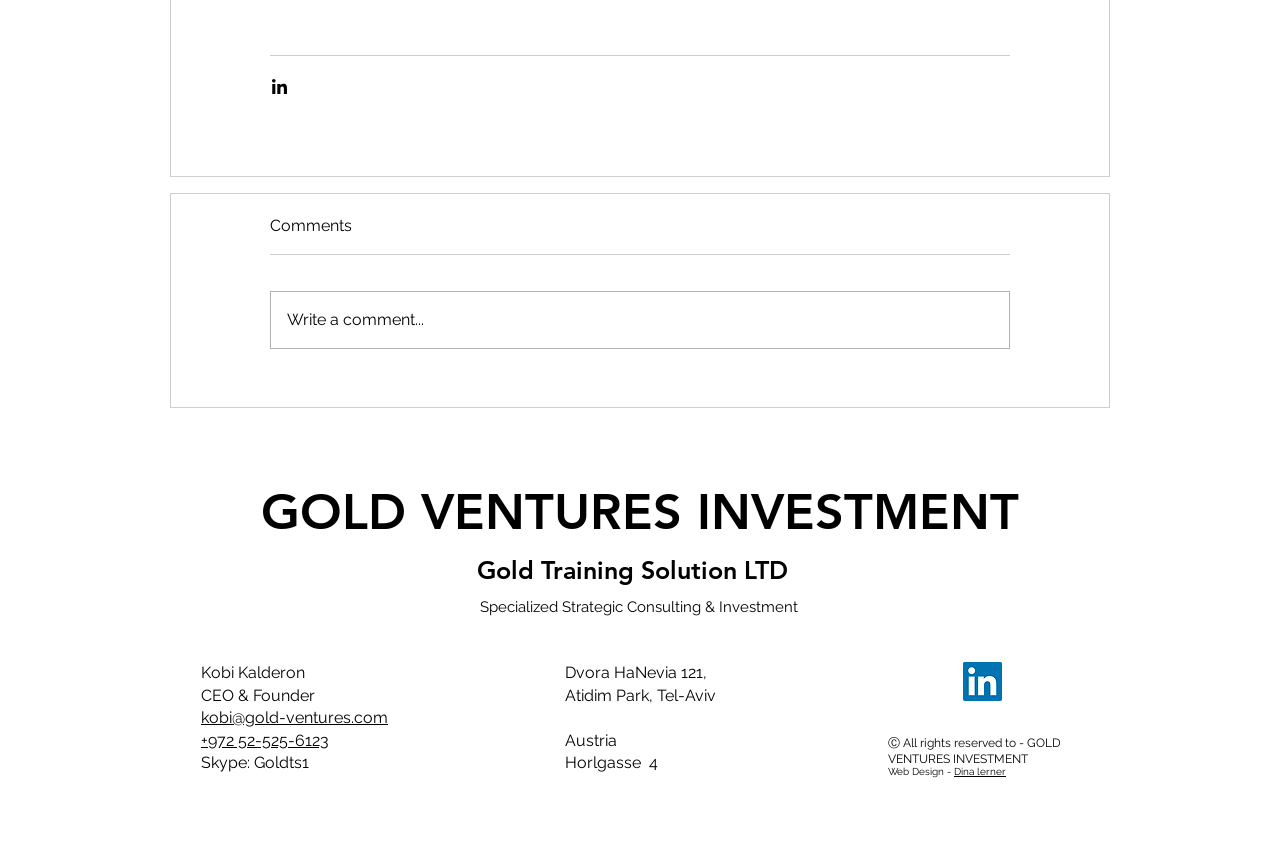What is the address of the company?
Look at the screenshot and respond with one word or a short phrase.

Dvora HaNevia 121, Atidim Park, Tel-Aviv